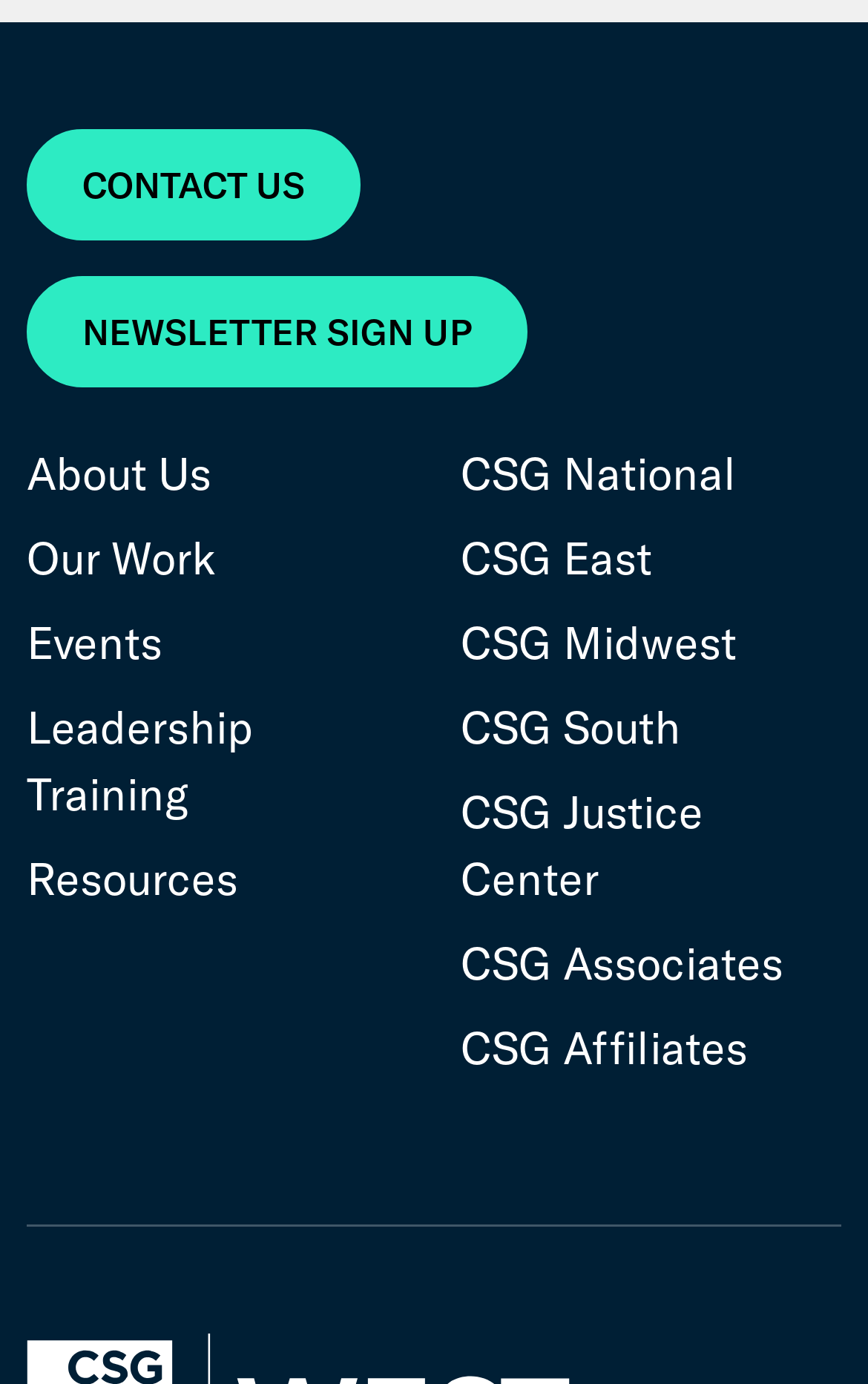Can you show the bounding box coordinates of the region to click on to complete the task described in the instruction: "sign up for newsletter"?

[0.031, 0.199, 0.608, 0.28]